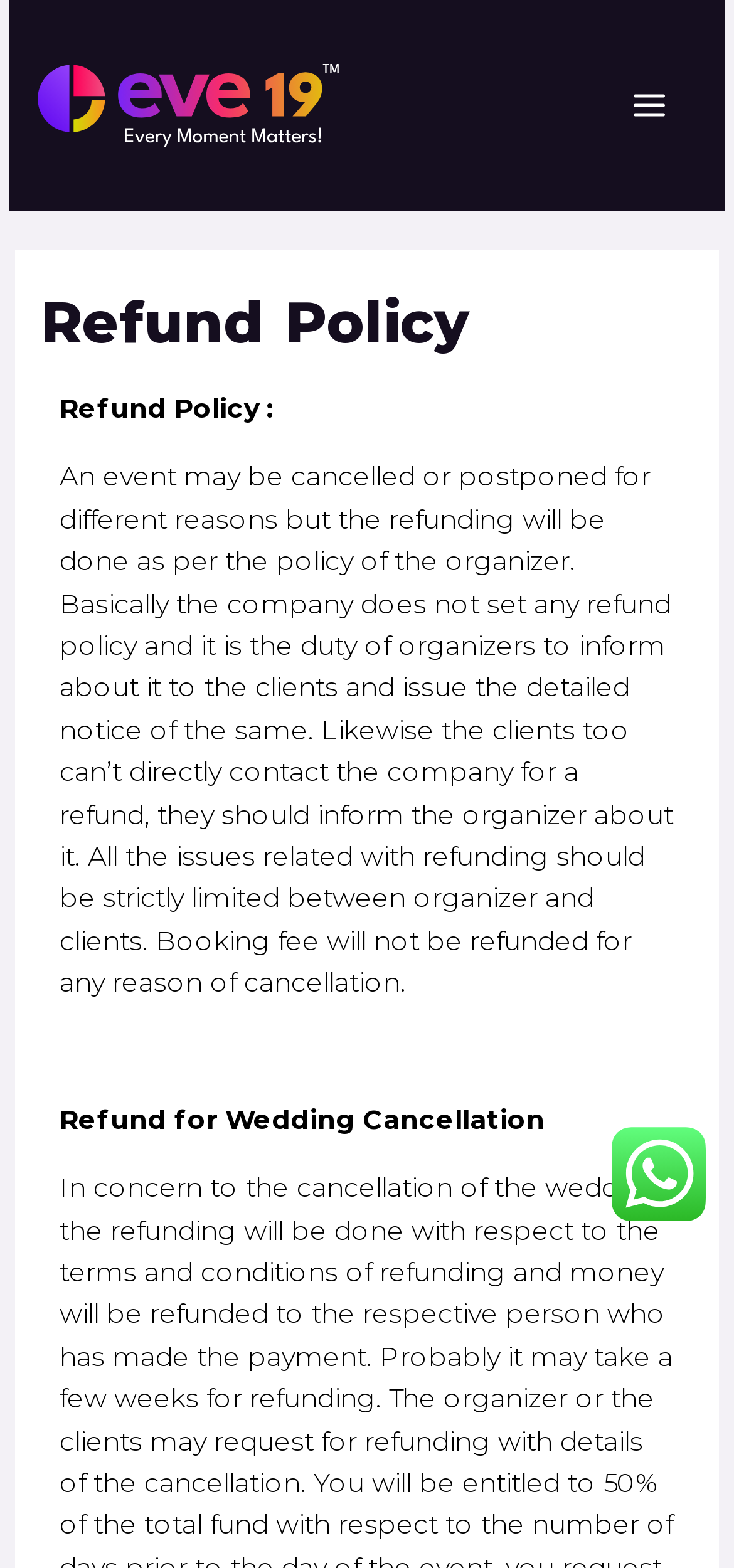What is the purpose of the refund policy?
Please use the image to provide a one-word or short phrase answer.

To inform clients about refunding